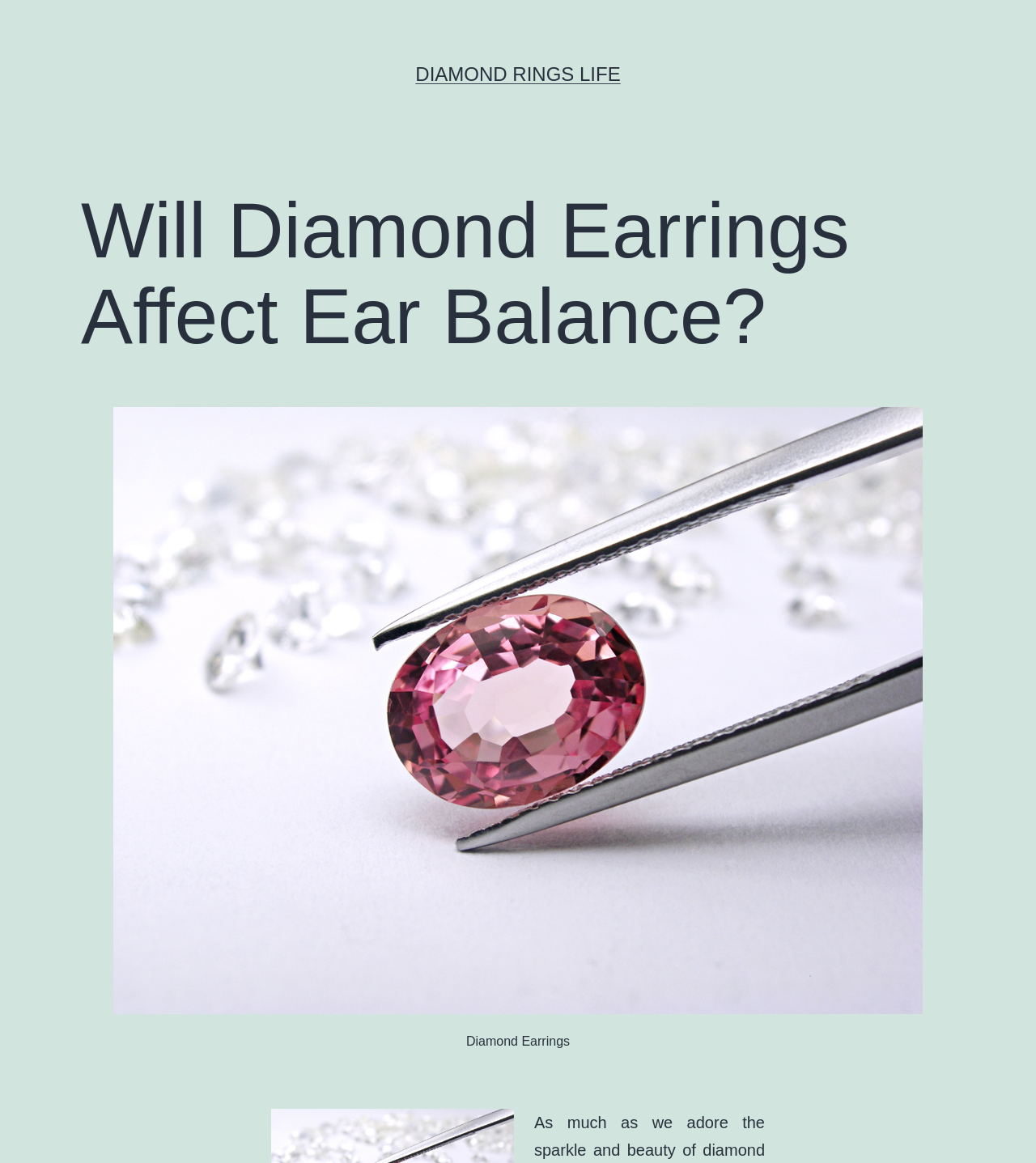Generate the text of the webpage's primary heading.

Will Diamond Earrings Affect Ear Balance?